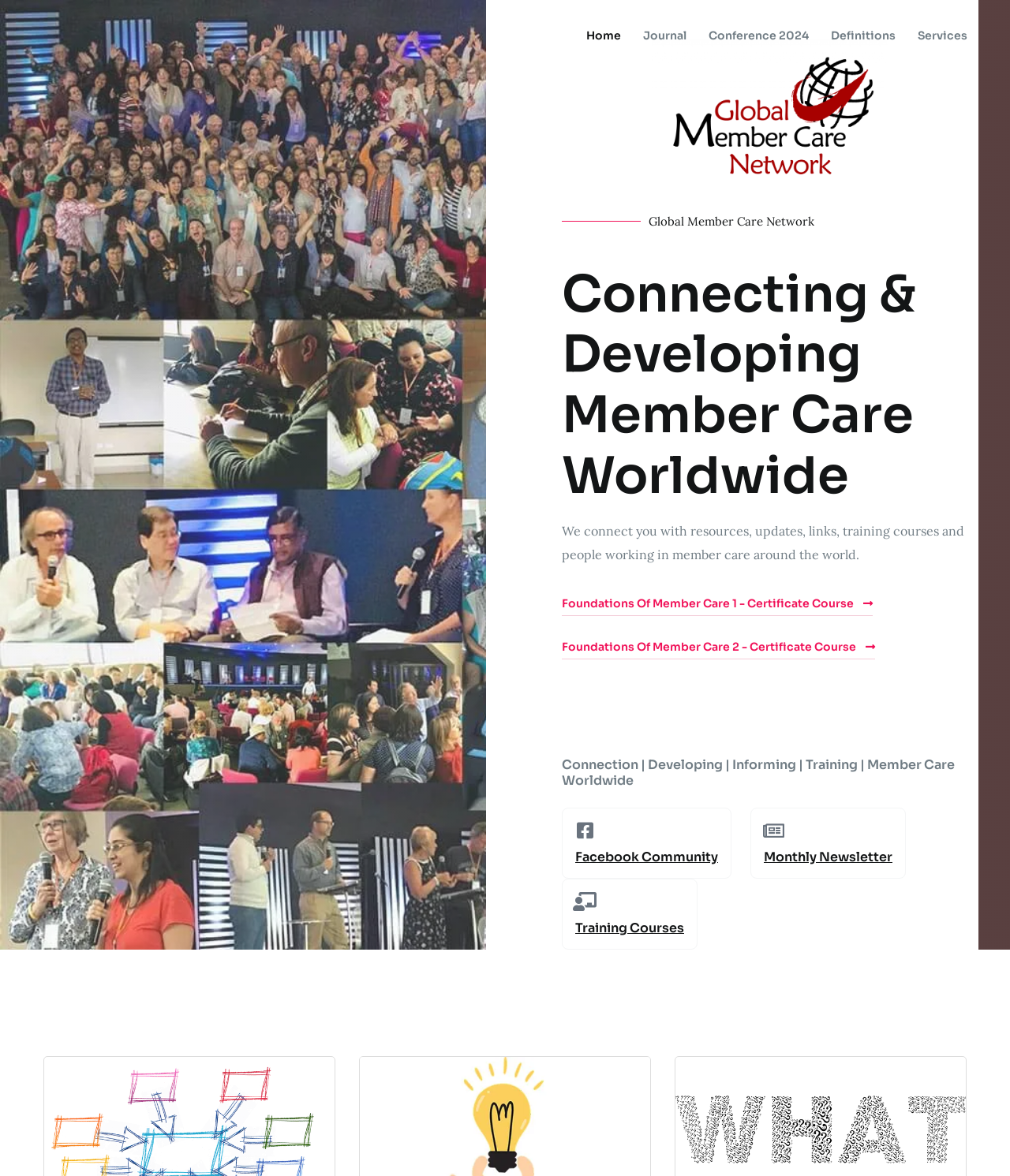Please provide a one-word or phrase answer to the question: 
How can I stay updated with the organization?

Monthly Newsletter